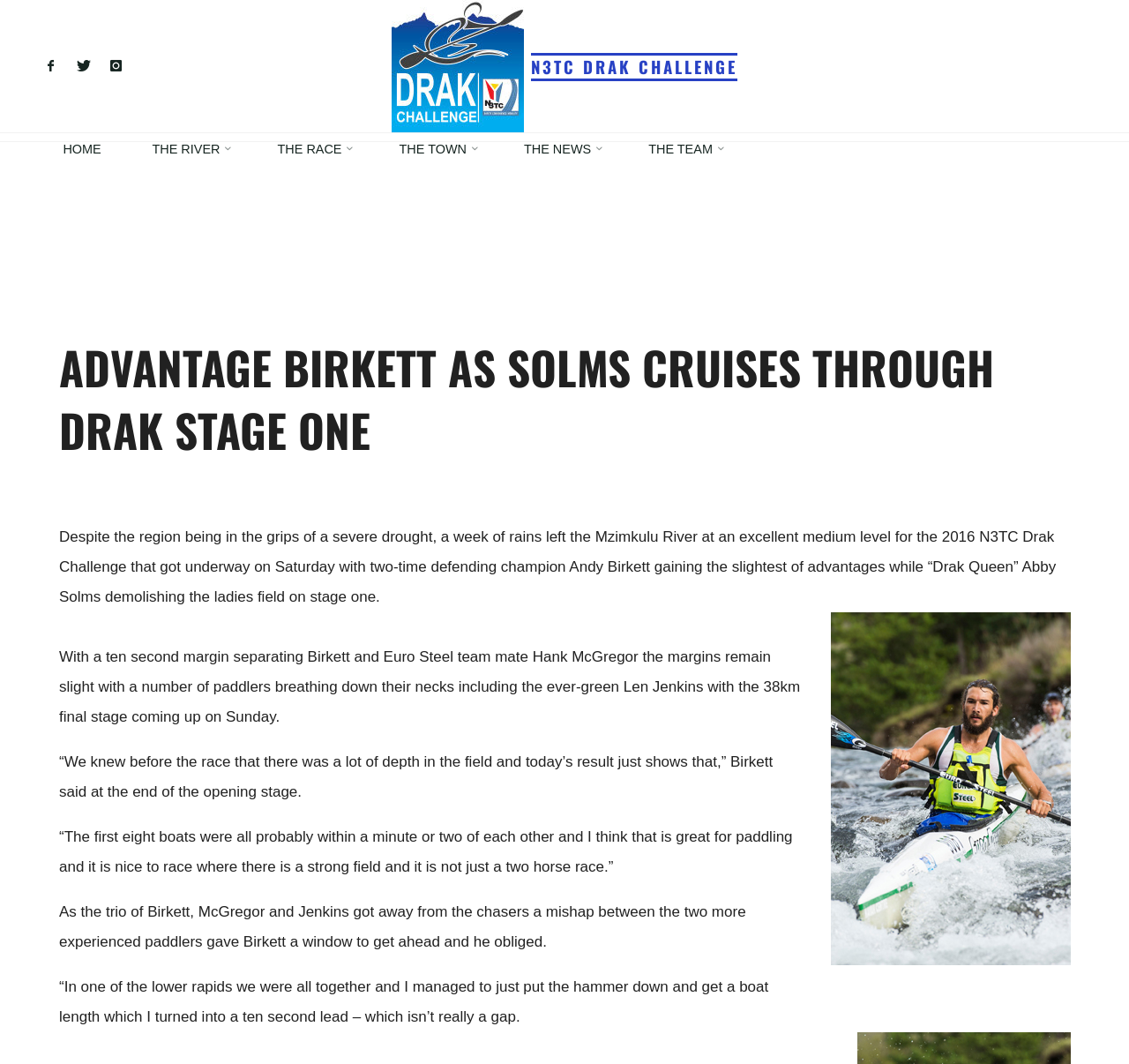Based on the image, provide a detailed and complete answer to the question: 
Who is leading the ladies field?

The article mentions that Abby Solms, also known as the 'Drak Queen', demolished the ladies field on stage one, implying that she is leading the ladies field.